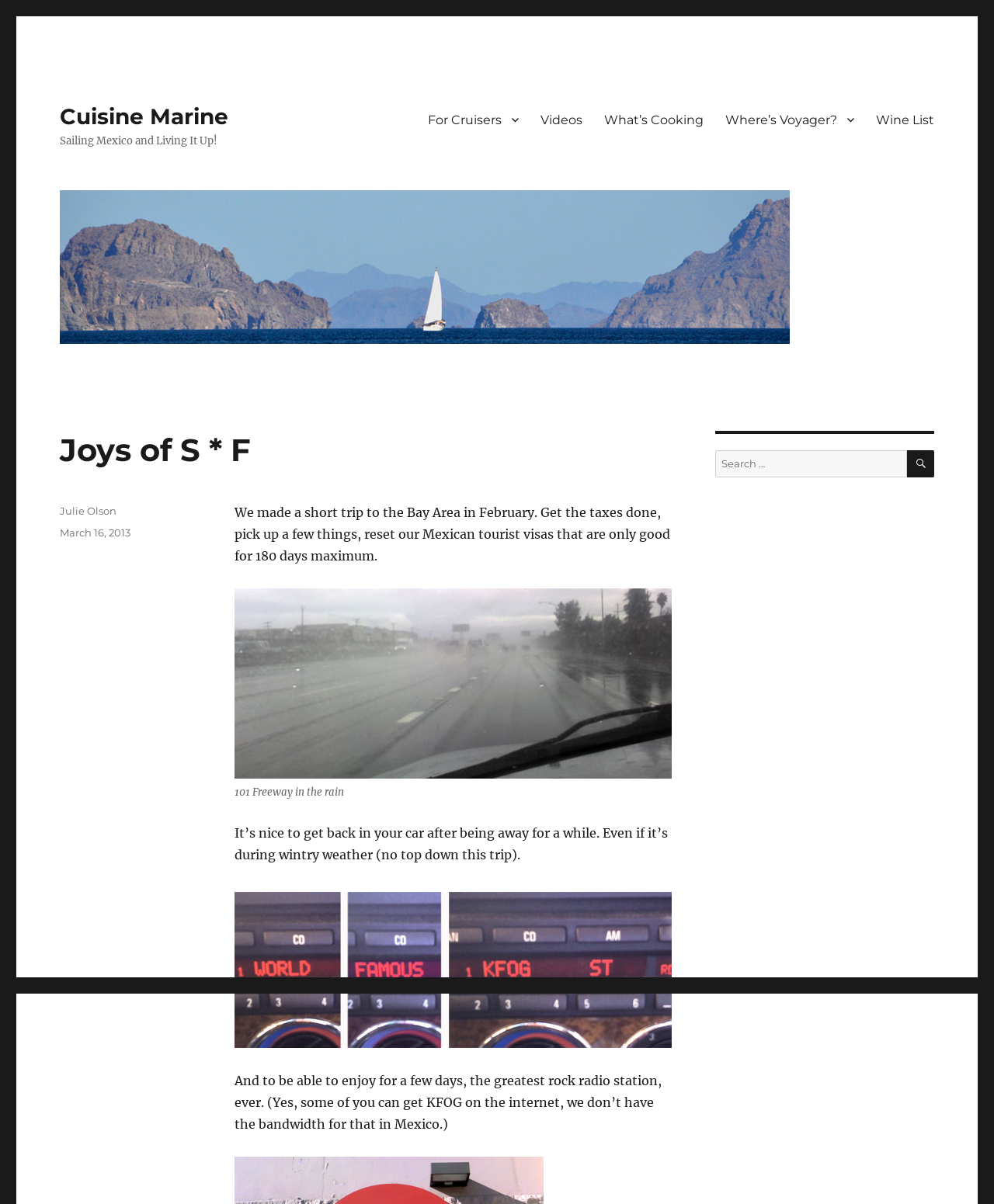Please respond to the question using a single word or phrase:
What is the caption of the first image on the webpage?

101 Freeway in the rain